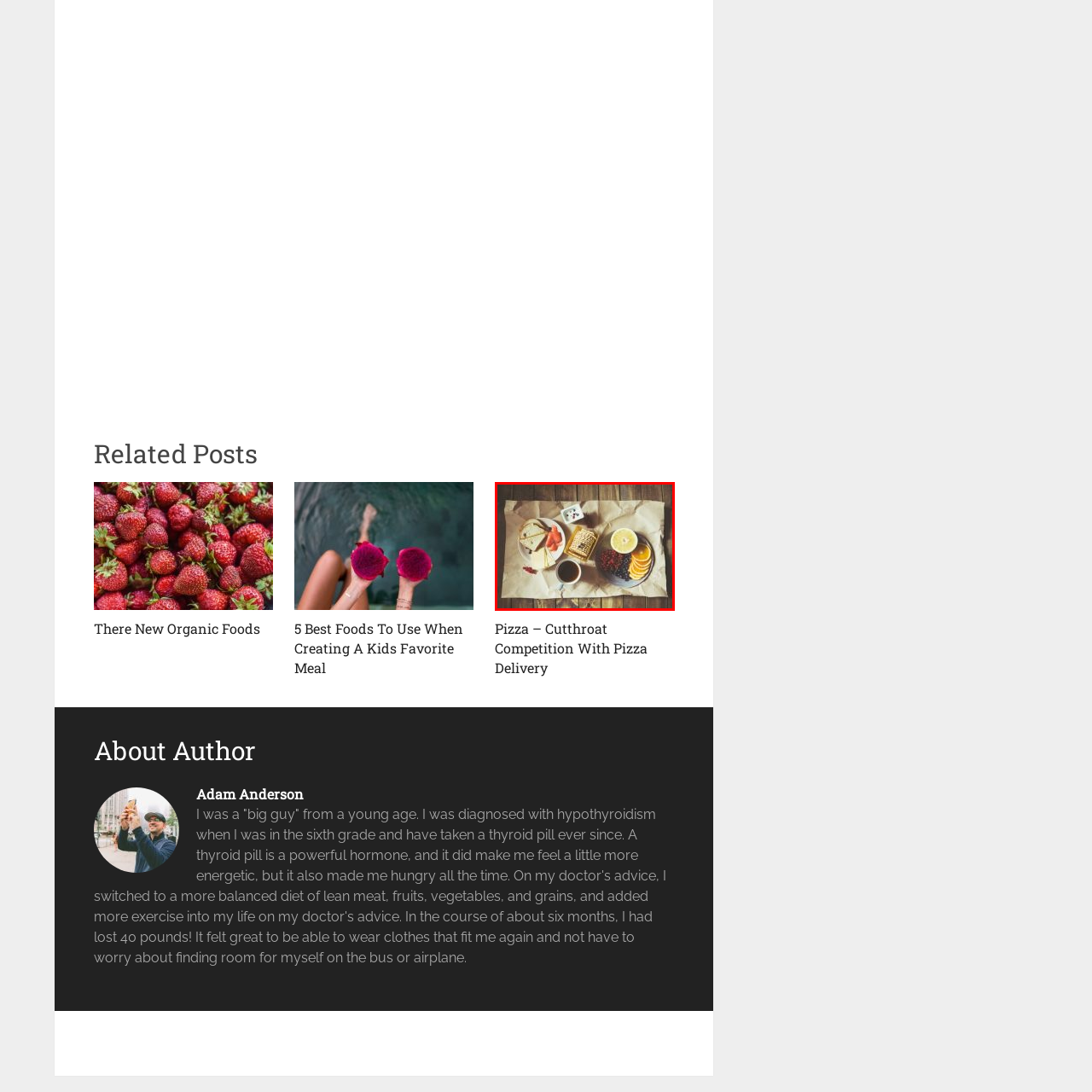View the part of the image marked by the red boundary and provide a one-word or short phrase answer to this question: 
What type of fruit is orange in color?

Orange slices